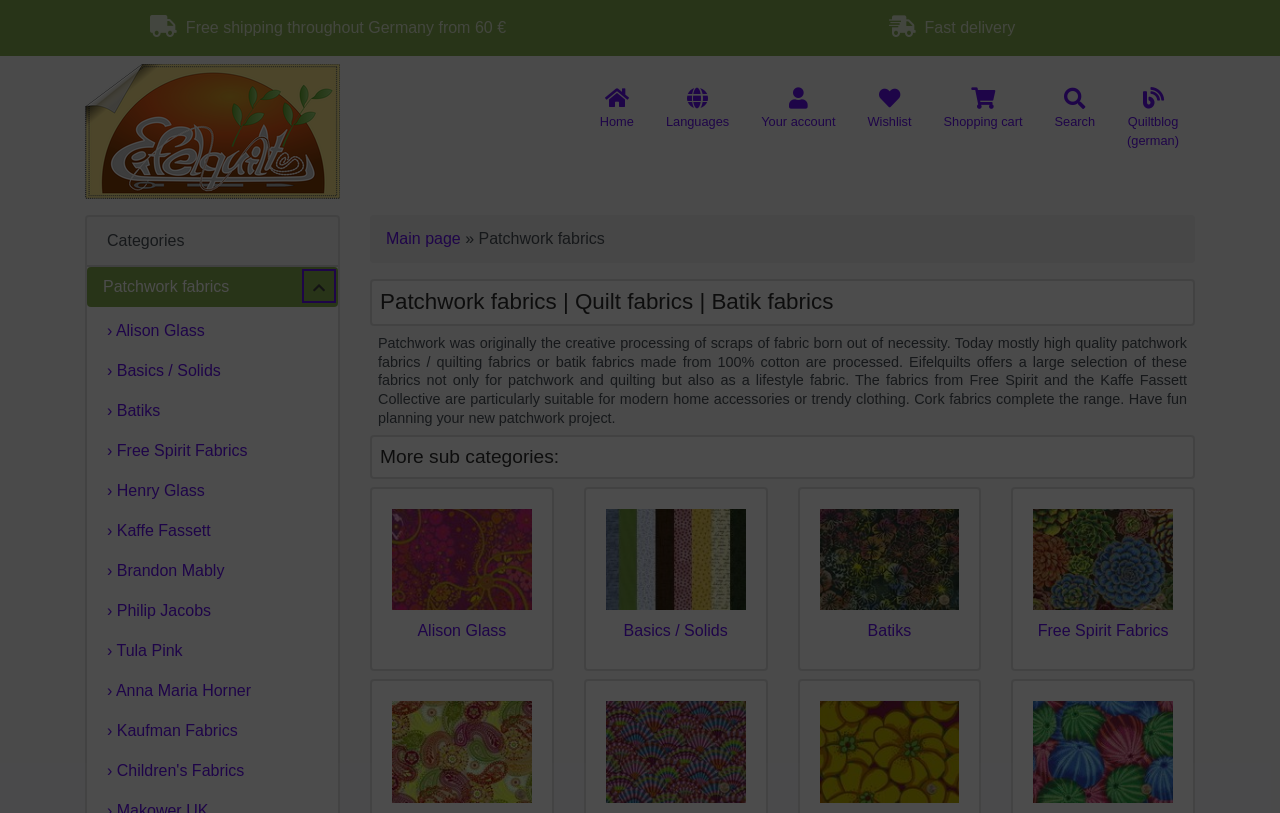Locate the bounding box coordinates of the item that should be clicked to fulfill the instruction: "View the 'Kaffe Fassett' collection".

[0.071, 0.629, 0.261, 0.678]